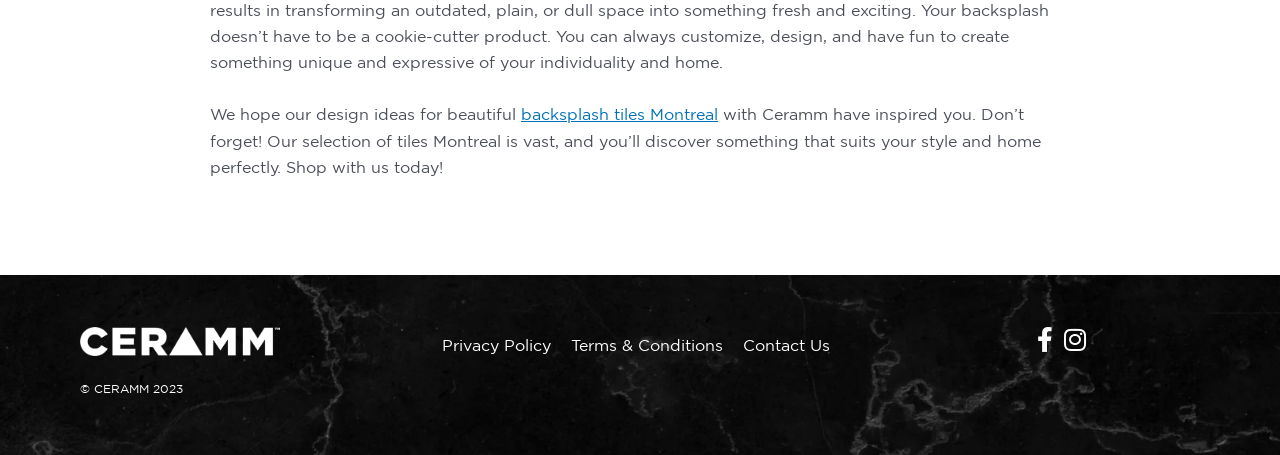What is the topic of the design ideas? Based on the image, give a response in one word or a short phrase.

backsplash tiles